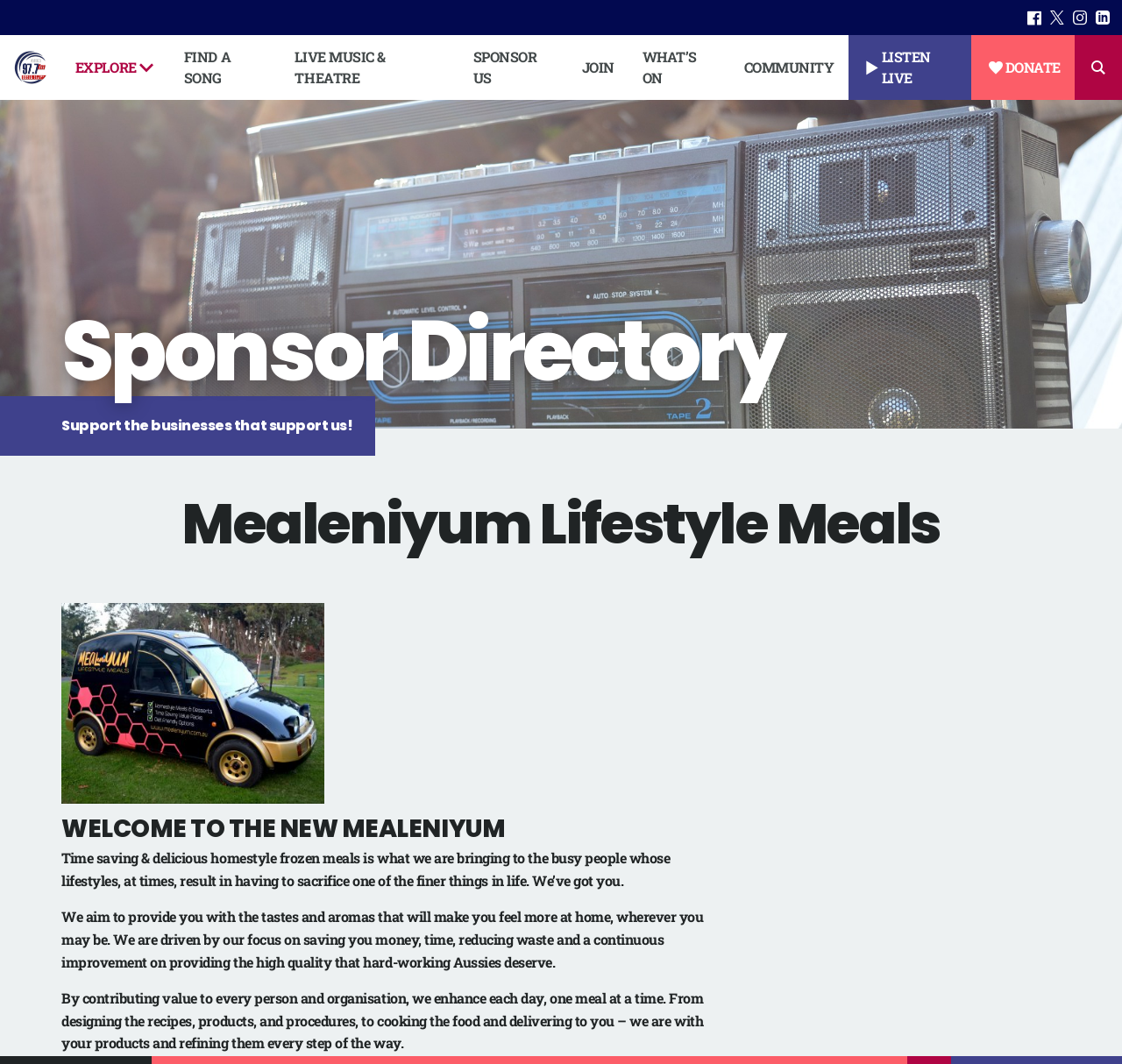Please find the bounding box coordinates for the clickable element needed to perform this instruction: "Search".

[0.958, 0.033, 1.0, 0.094]